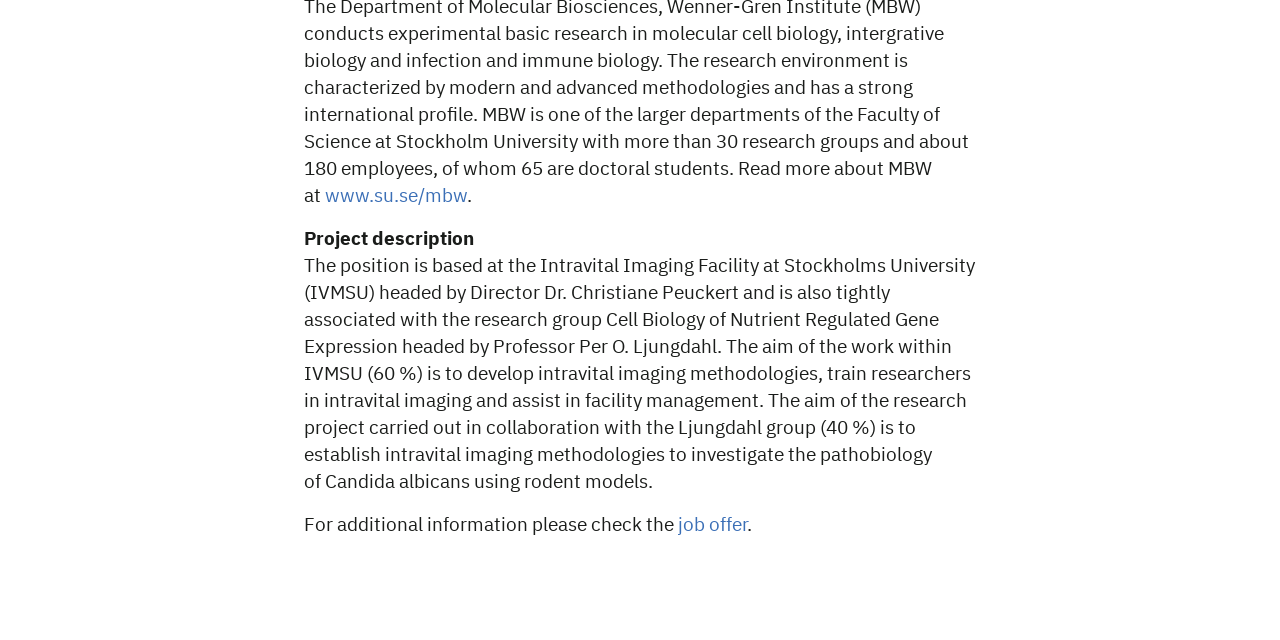Using the format (top-left x, top-left y, bottom-right x, bottom-right y), provide the bounding box coordinates for the described UI element. All values should be floating point numbers between 0 and 1: job offer

[0.53, 0.806, 0.584, 0.835]